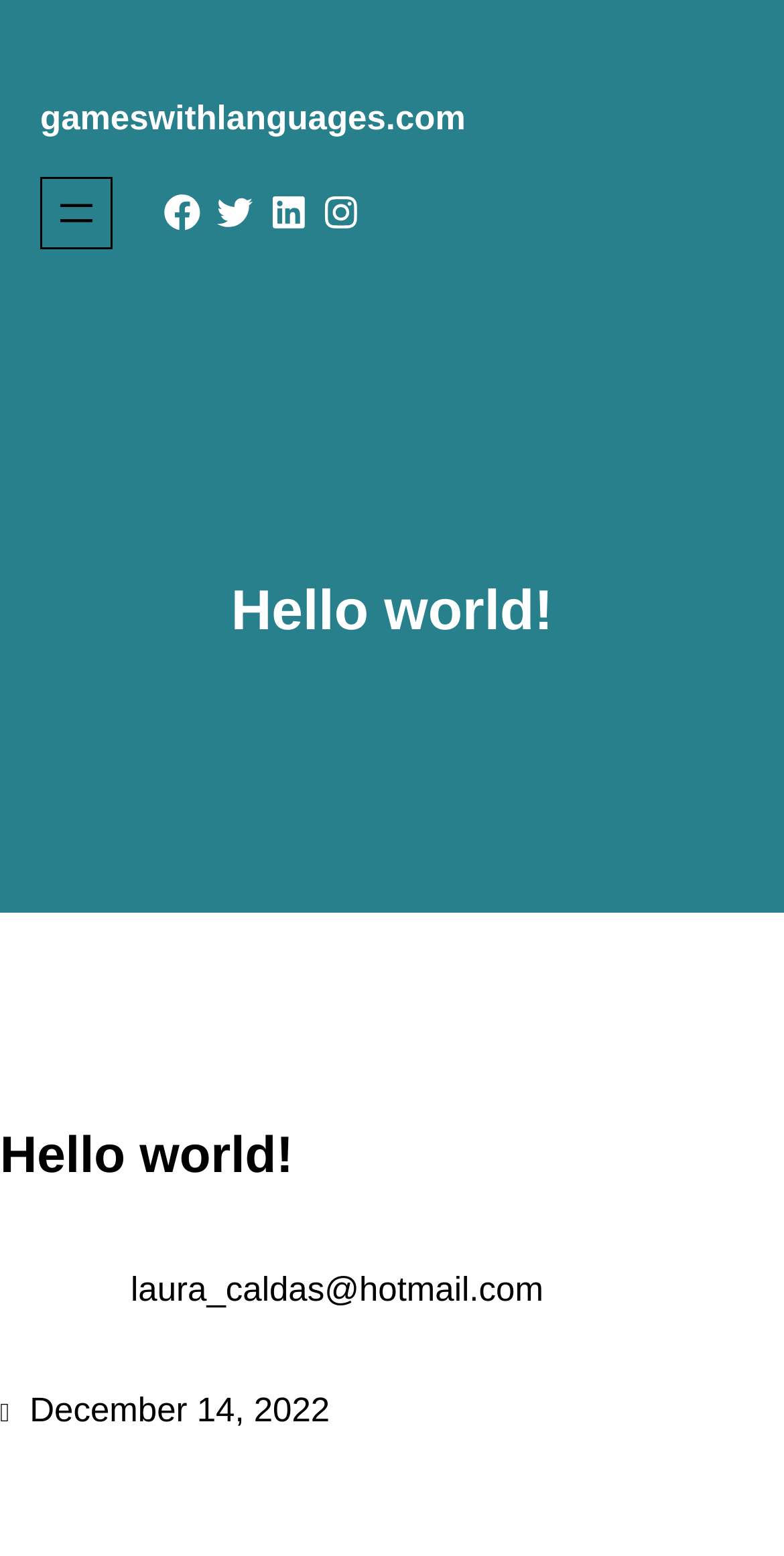Please reply with a single word or brief phrase to the question: 
What is the email address mentioned on the webpage?

laura_caldas@hotmail.com